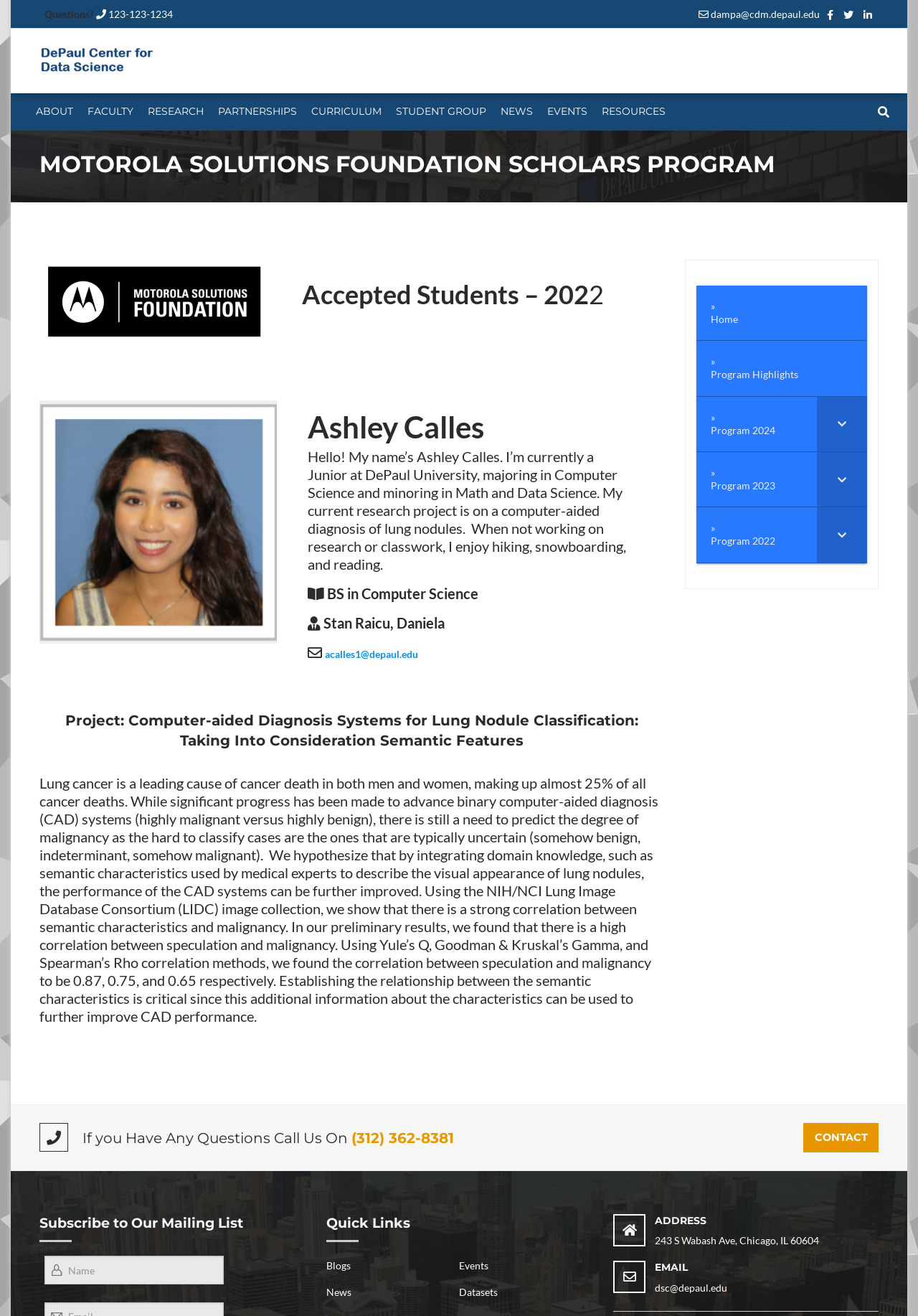Please reply to the following question with a single word or a short phrase:
What is the phone number to contact for questions?

(312) 362-8381